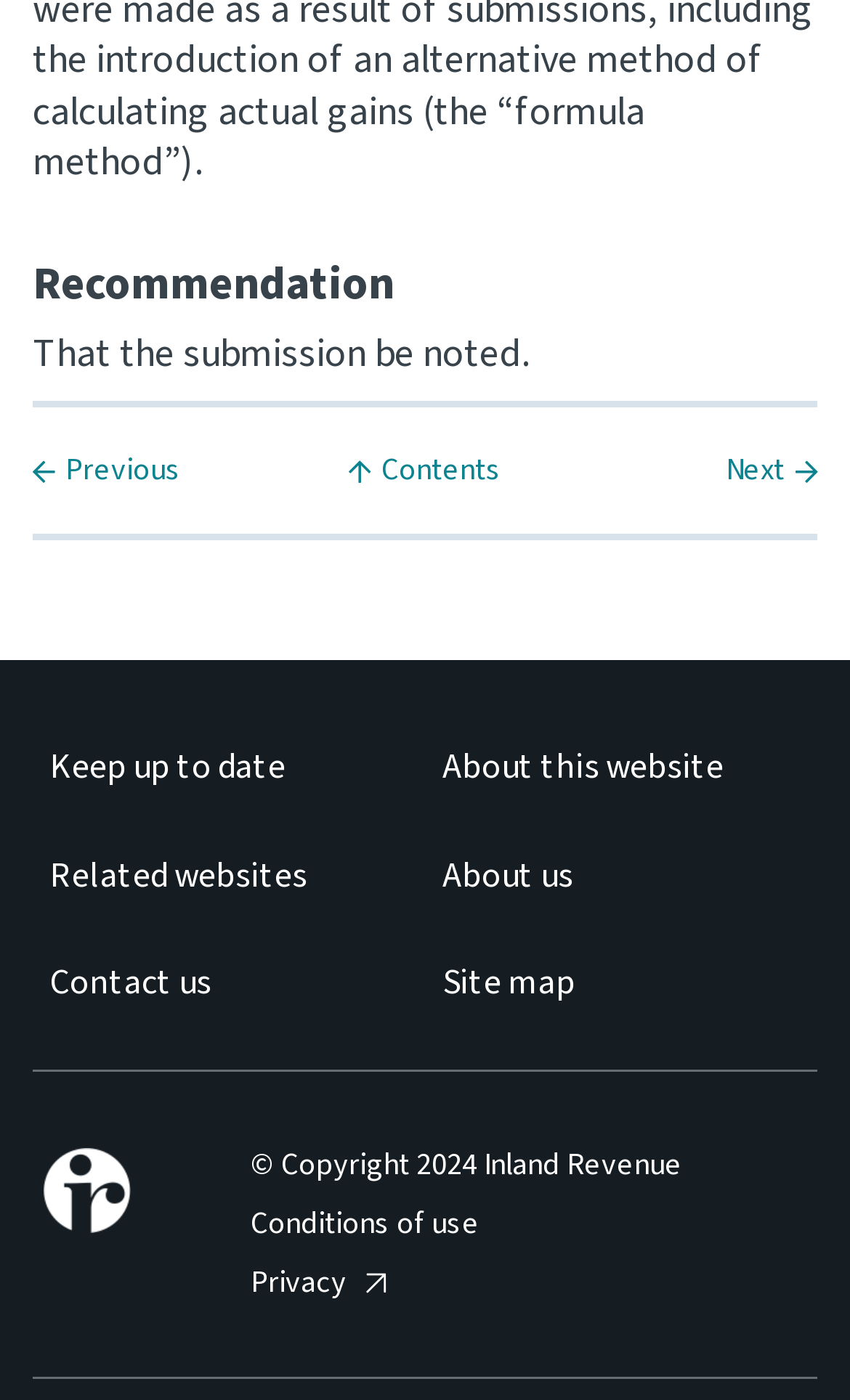What is the recommendation?
Refer to the image and offer an in-depth and detailed answer to the question.

The recommendation is mentioned in the heading 'Recommendation' with the text 'That the submission be noted.' which is a StaticText element with ID 273.